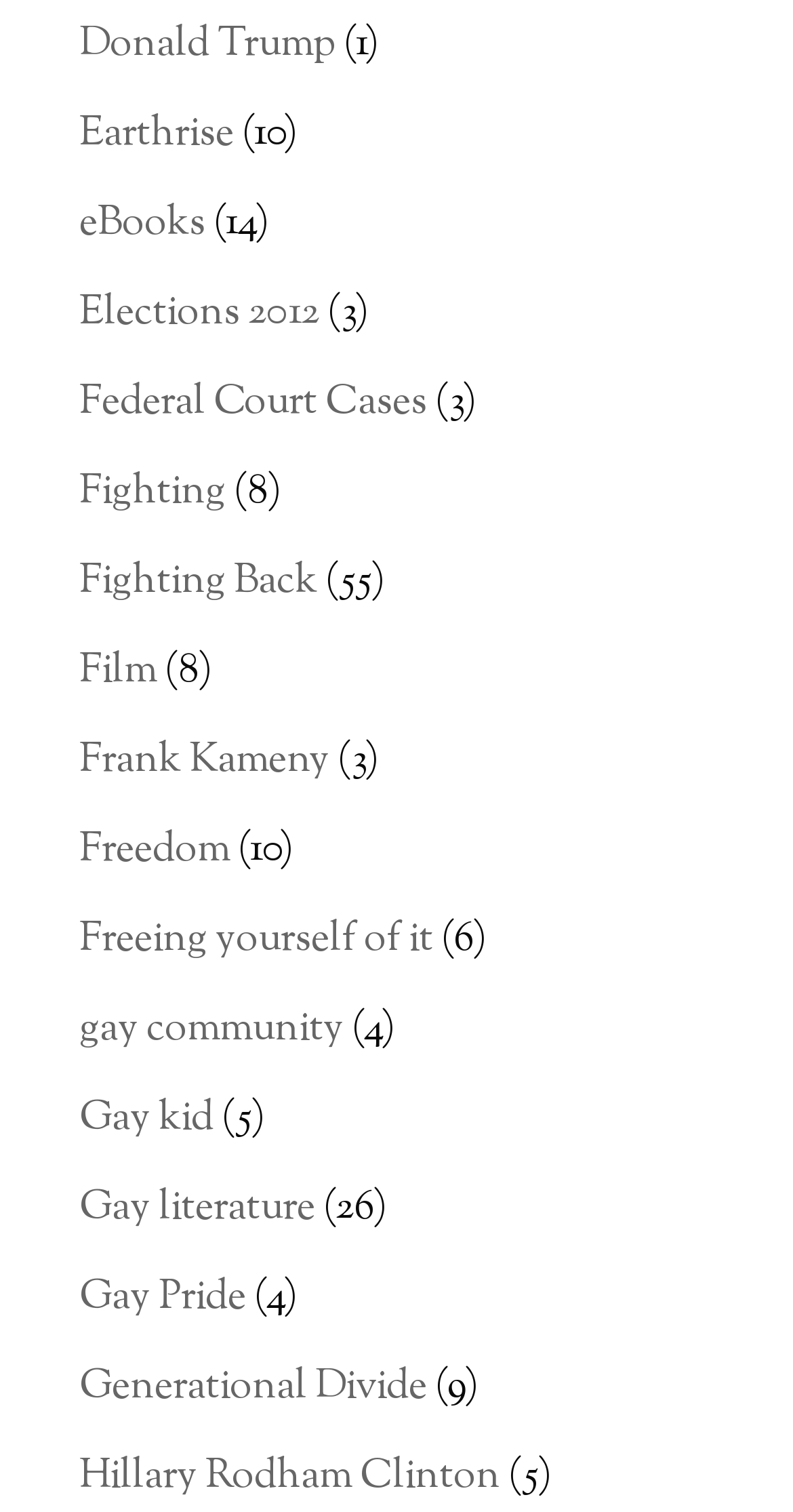Please locate the bounding box coordinates of the element that should be clicked to complete the given instruction: "Explore Federal Court Cases".

[0.1, 0.248, 0.538, 0.287]